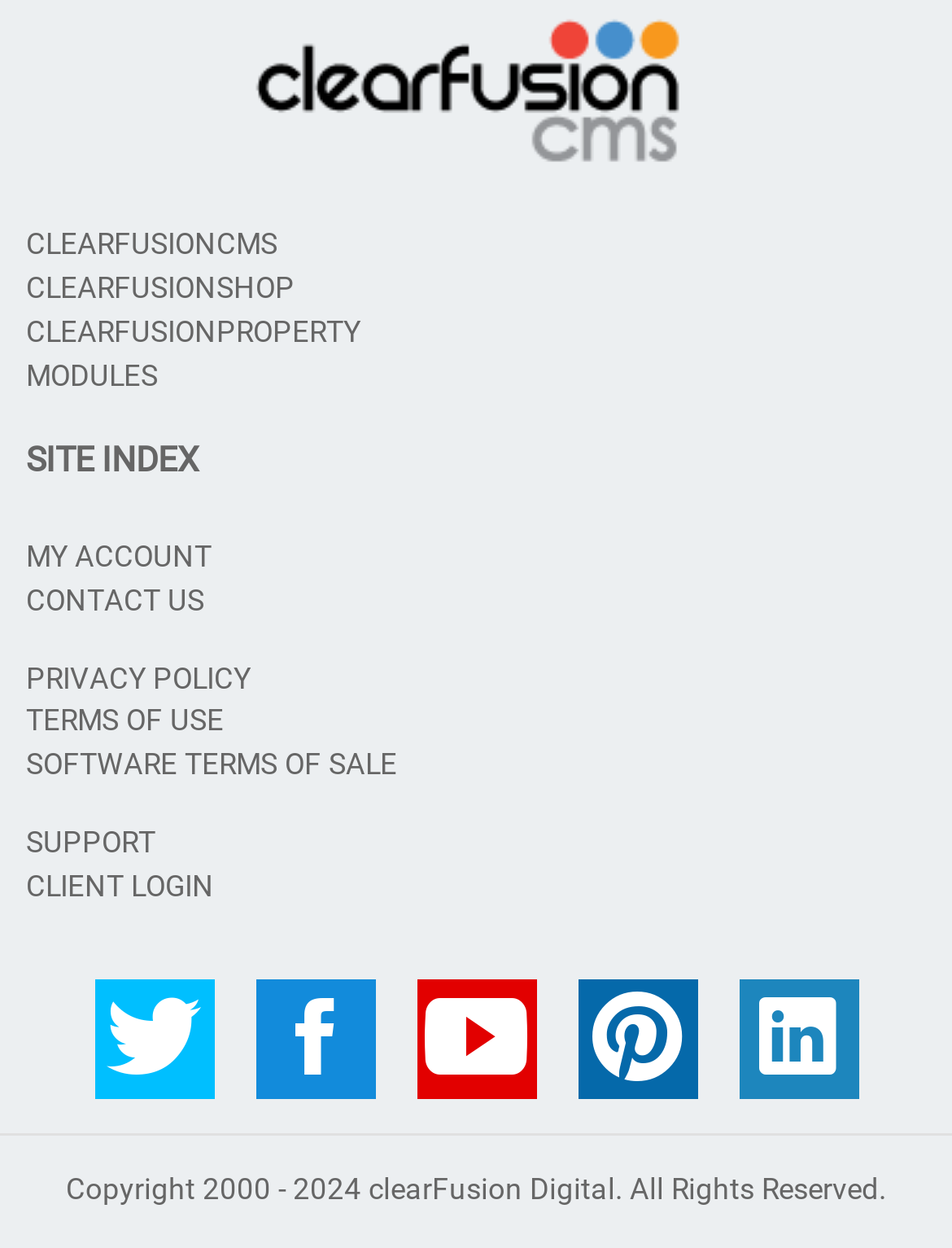What is the logo at the top of the page?
Please provide a comprehensive answer to the question based on the webpage screenshot.

The logo at the top of the page is an image with the text 'clearFusionCMS' which is likely the brand or company name.